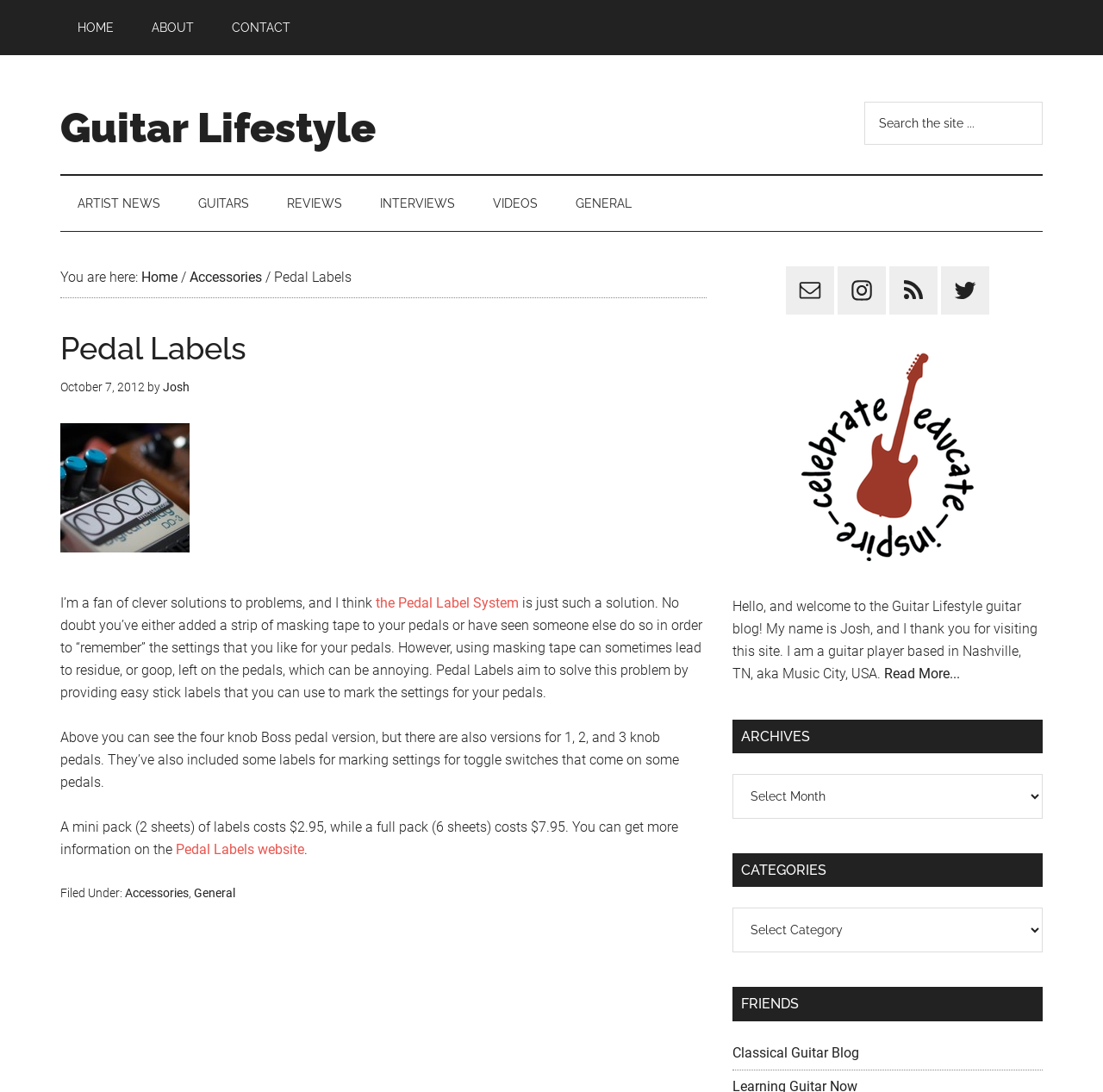Answer the question with a single word or phrase: 
What is the name of the blog?

Guitar Lifestyle